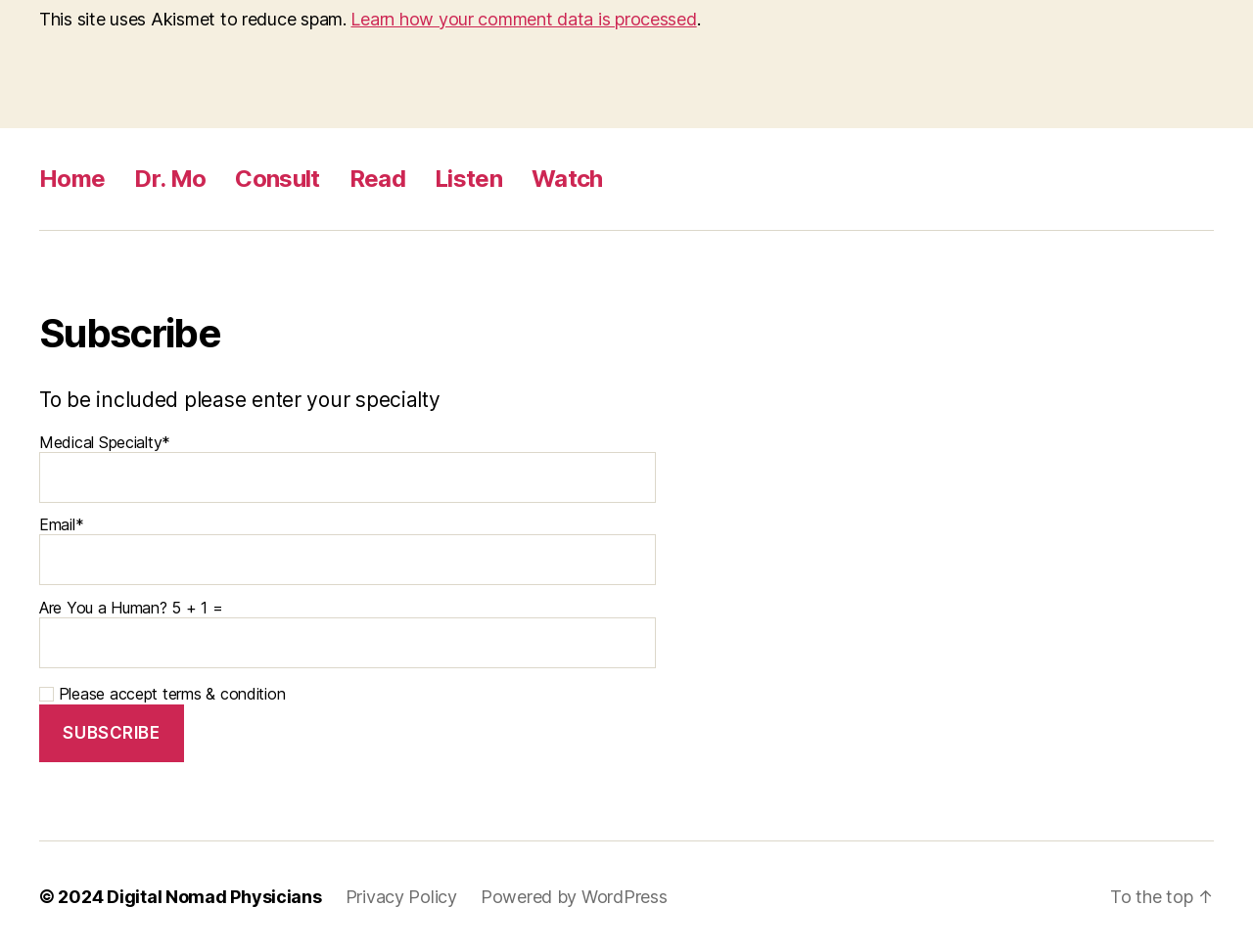Locate the bounding box coordinates of the element you need to click to accomplish the task described by this instruction: "Click the Learn how your comment data is processed link".

[0.28, 0.009, 0.556, 0.03]